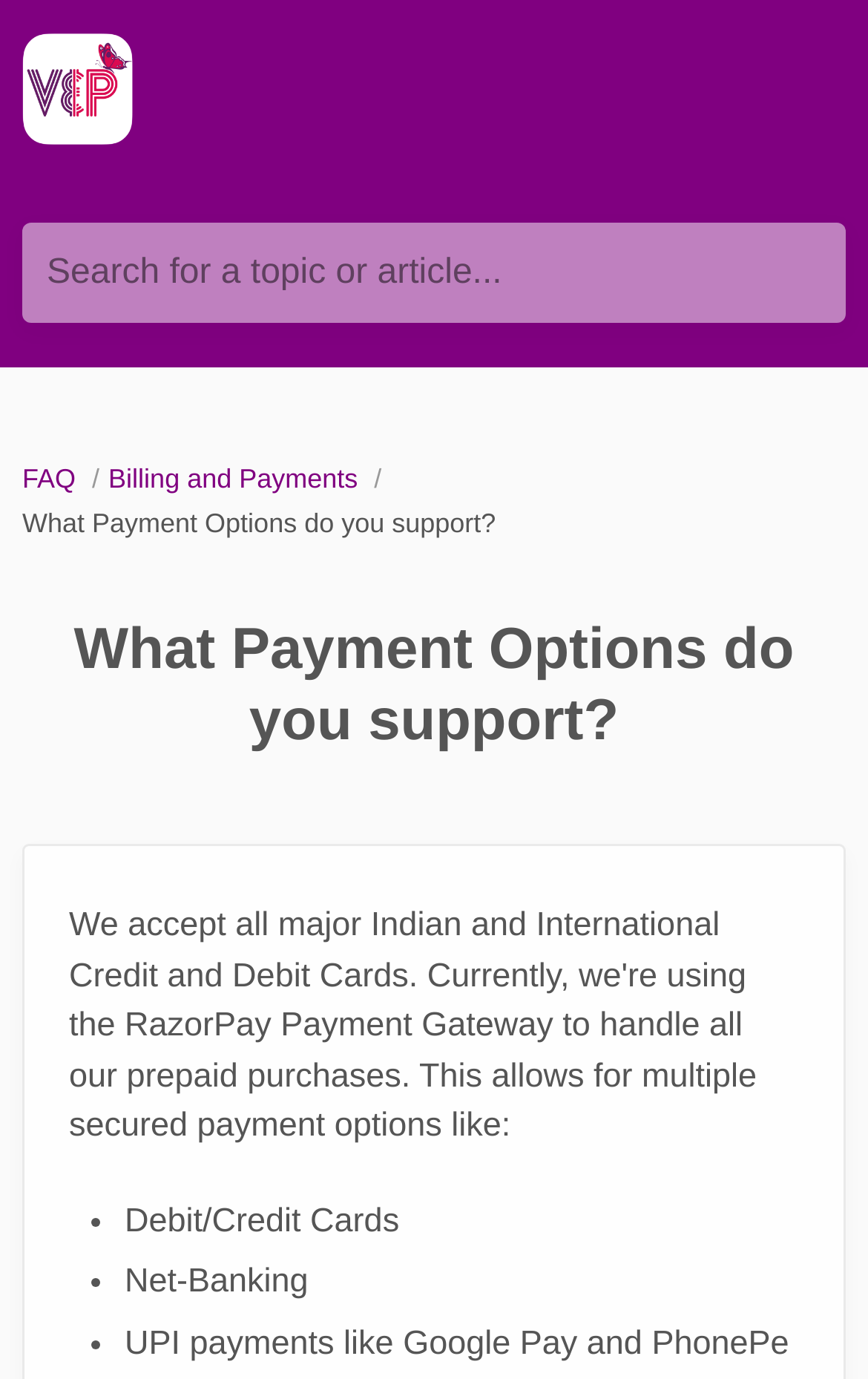What is the topic of the webpage?
Using the visual information from the image, give a one-word or short-phrase answer.

Payment options